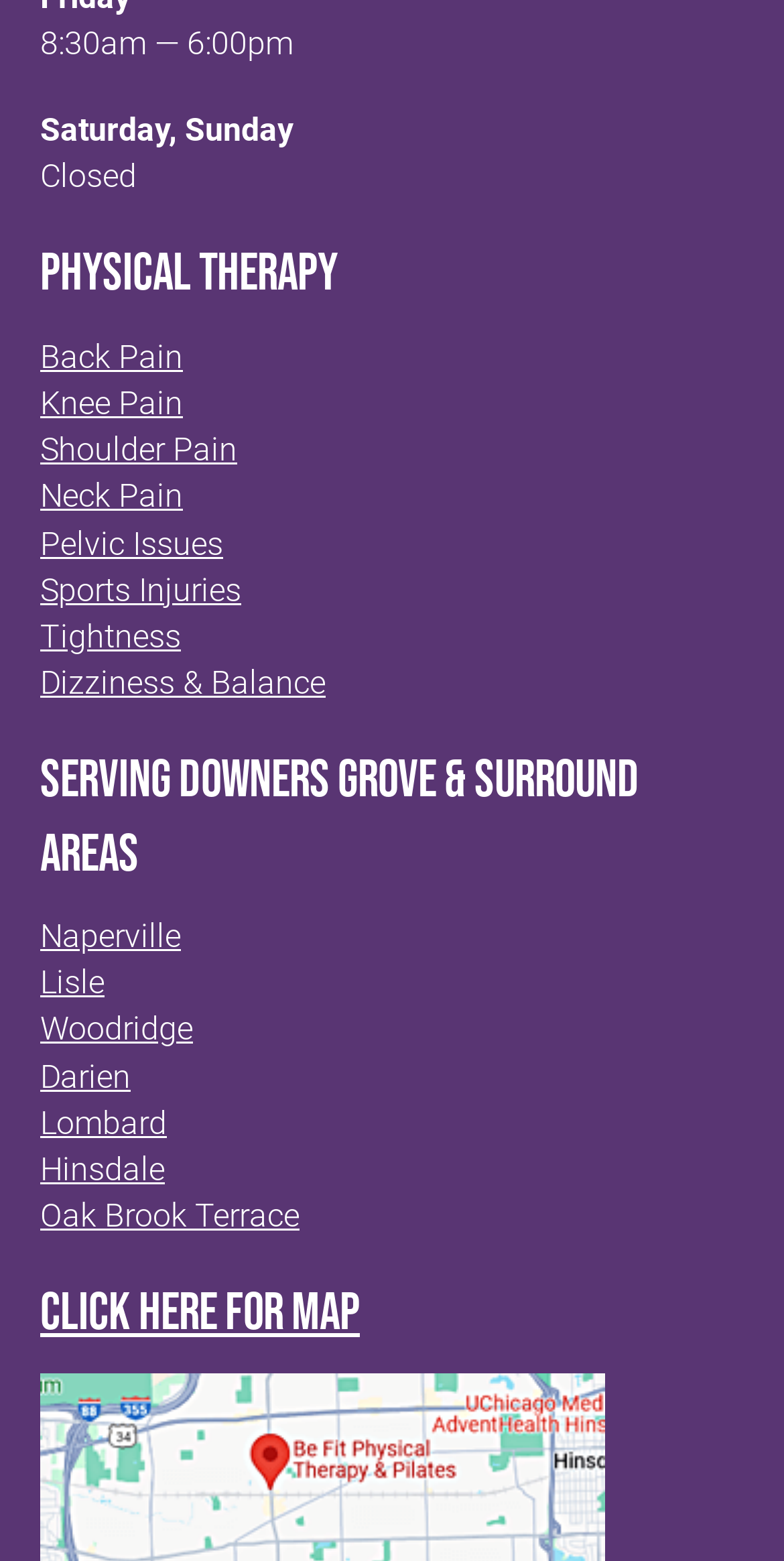Determine the bounding box coordinates of the region to click in order to accomplish the following instruction: "View map". Provide the coordinates as four float numbers between 0 and 1, specifically [left, top, right, bottom].

[0.051, 0.822, 0.459, 0.862]